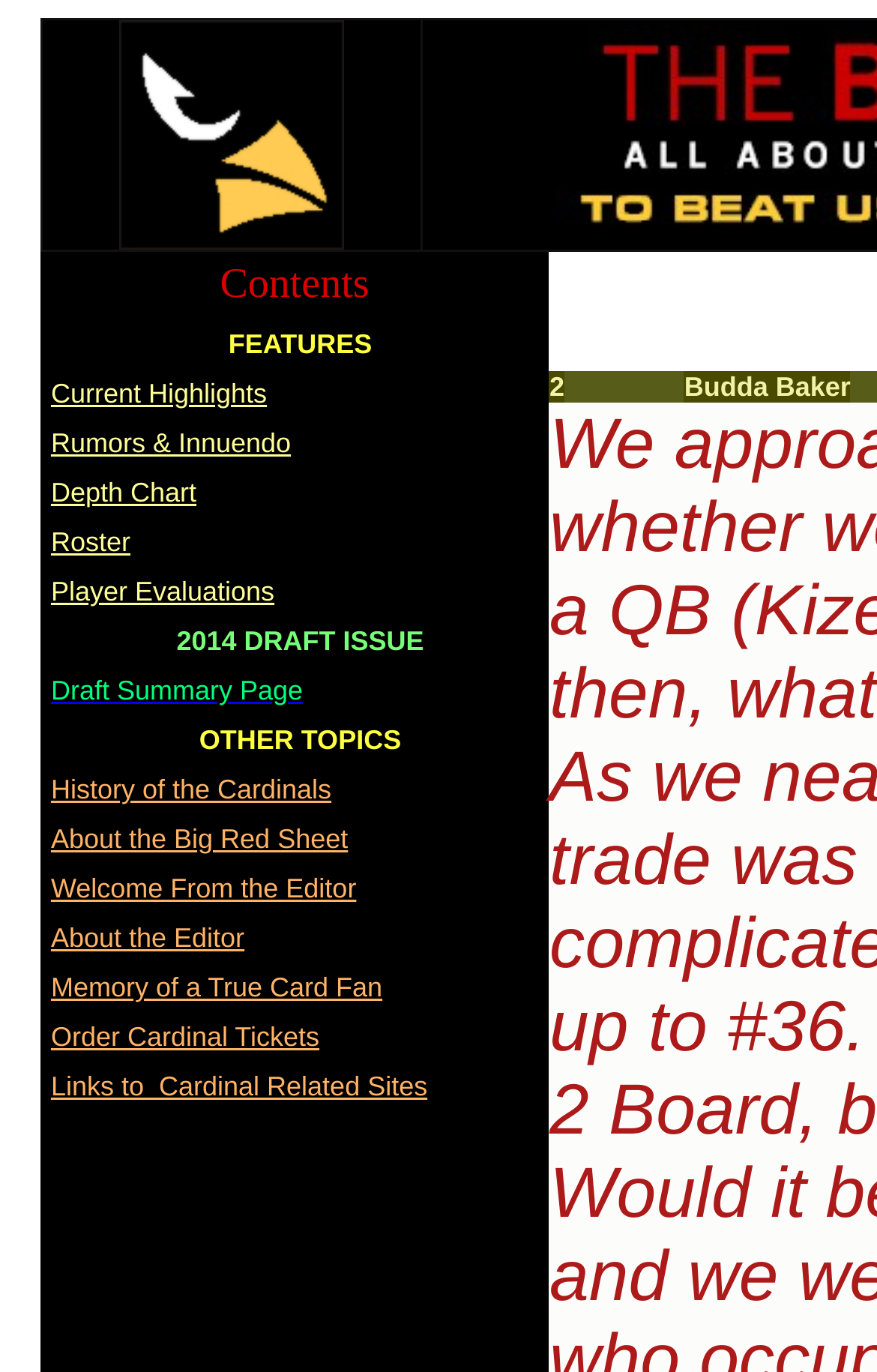Pinpoint the bounding box coordinates of the element that must be clicked to accomplish the following instruction: "View current highlights". The coordinates should be in the format of four float numbers between 0 and 1, i.e., [left, top, right, bottom].

[0.058, 0.275, 0.304, 0.298]